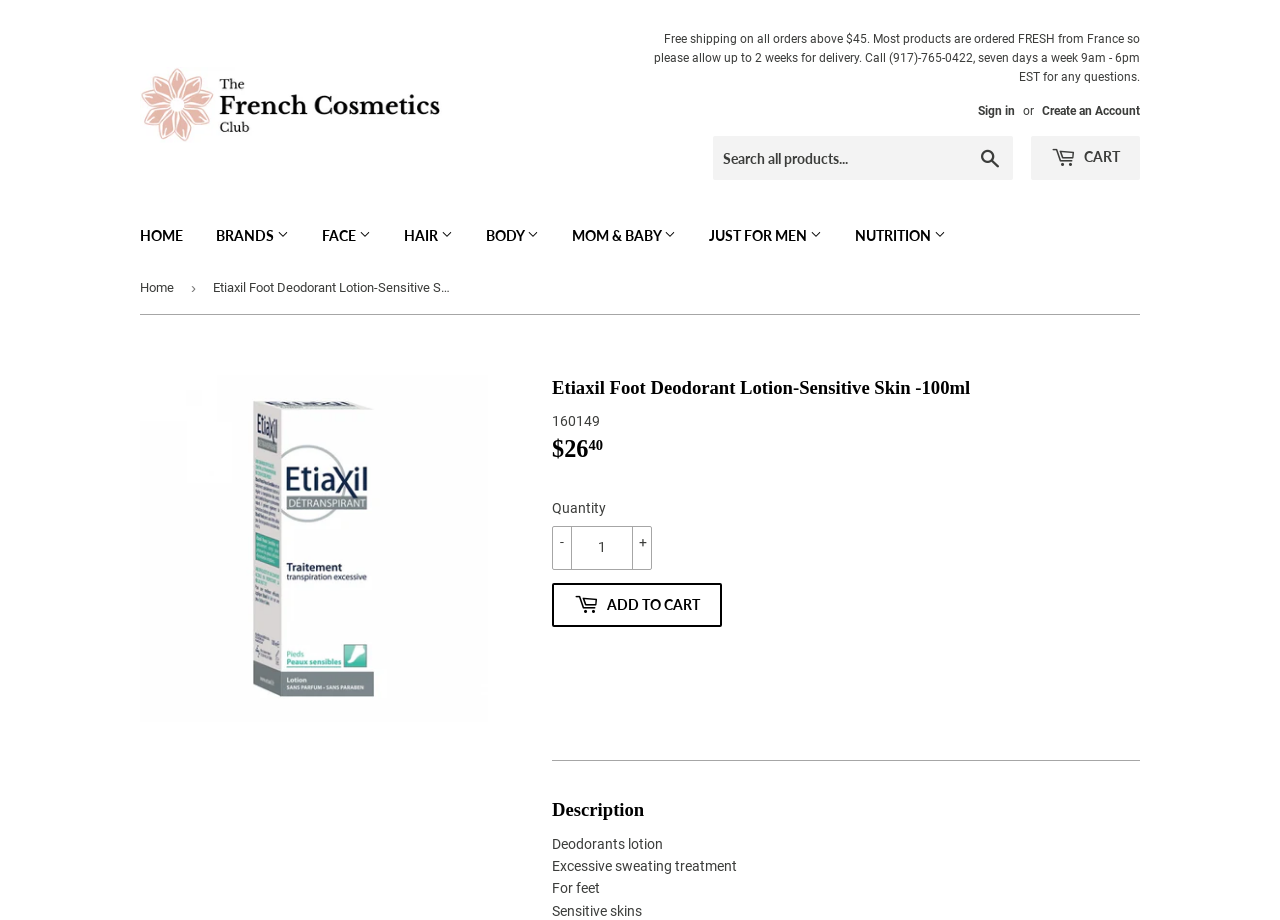Pinpoint the bounding box coordinates of the clickable element to carry out the following instruction: "Search all products."

[0.557, 0.148, 0.791, 0.196]